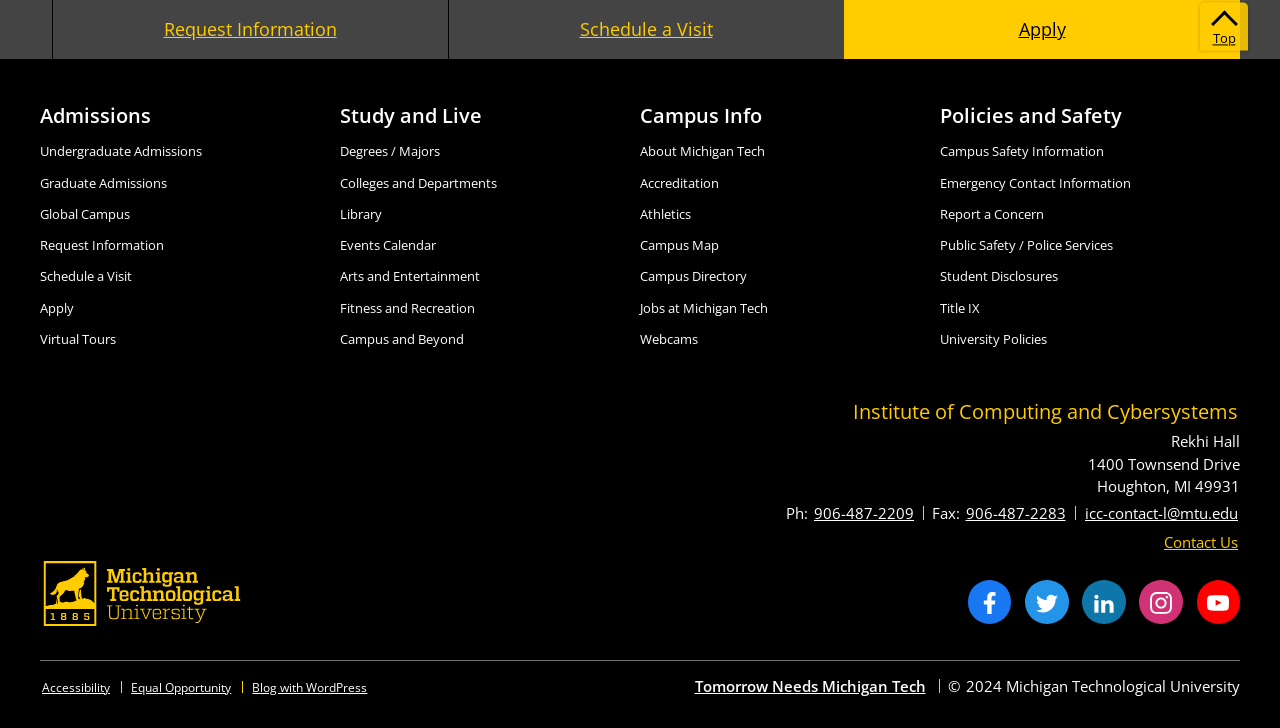What is the name of the university?
Look at the image and answer the question with a single word or phrase.

Michigan Technological University